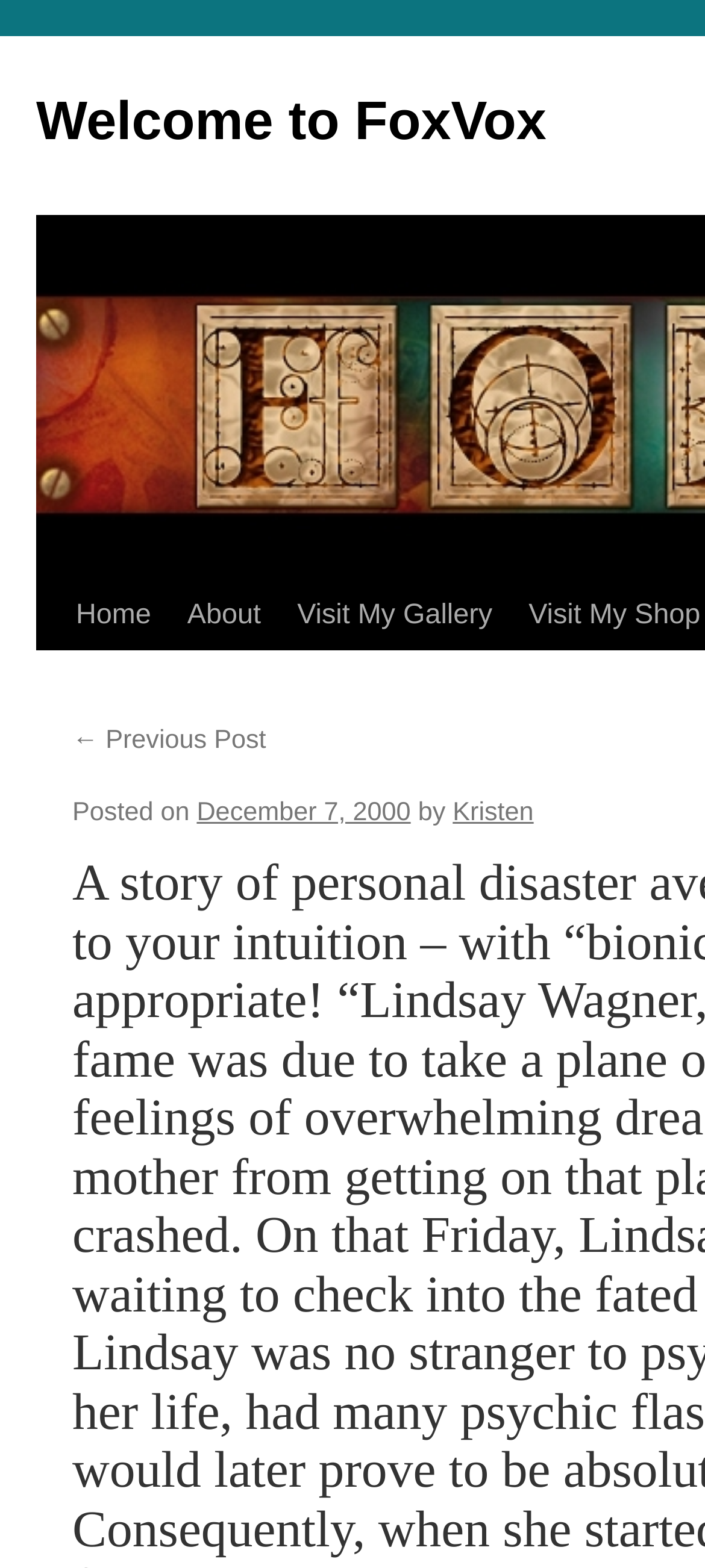What is the previous post link?
Provide a short answer using one word or a brief phrase based on the image.

← Previous Post